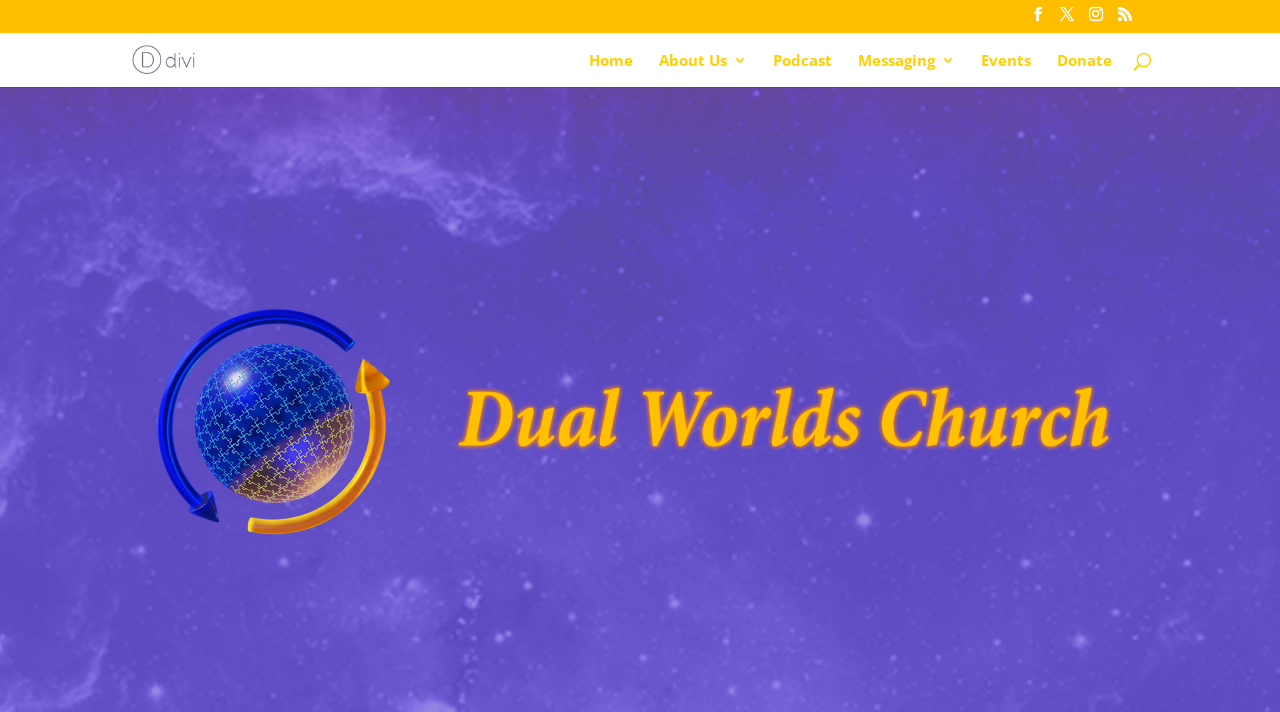Locate the bounding box coordinates of the UI element described by: "Tweet Tweet on Twitter". Provide the coordinates as four float numbers between 0 and 1, formatted as [left, top, right, bottom].

None